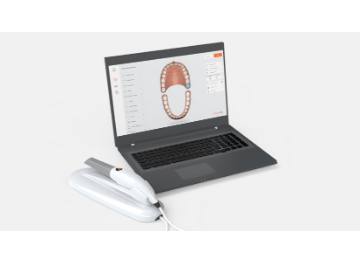Explain the details of the image you are viewing.

The image showcases a sleek, modern dental scanning system, featuring a laptop displaying a user-friendly interface that illustrates a dental arch in a lifelike manner. The design emphasizes advanced digital-imaging technology, specifically tailored for dental practices. Next to the laptop, a compact handheld scanner is positioned, highlighting its ergonomic design and functionality. This setup represents the innovative solutions offered by 3DISC, a global leader in dental and medical imaging, known for enhancing treatment planning and patient engagement through cutting-edge technology.